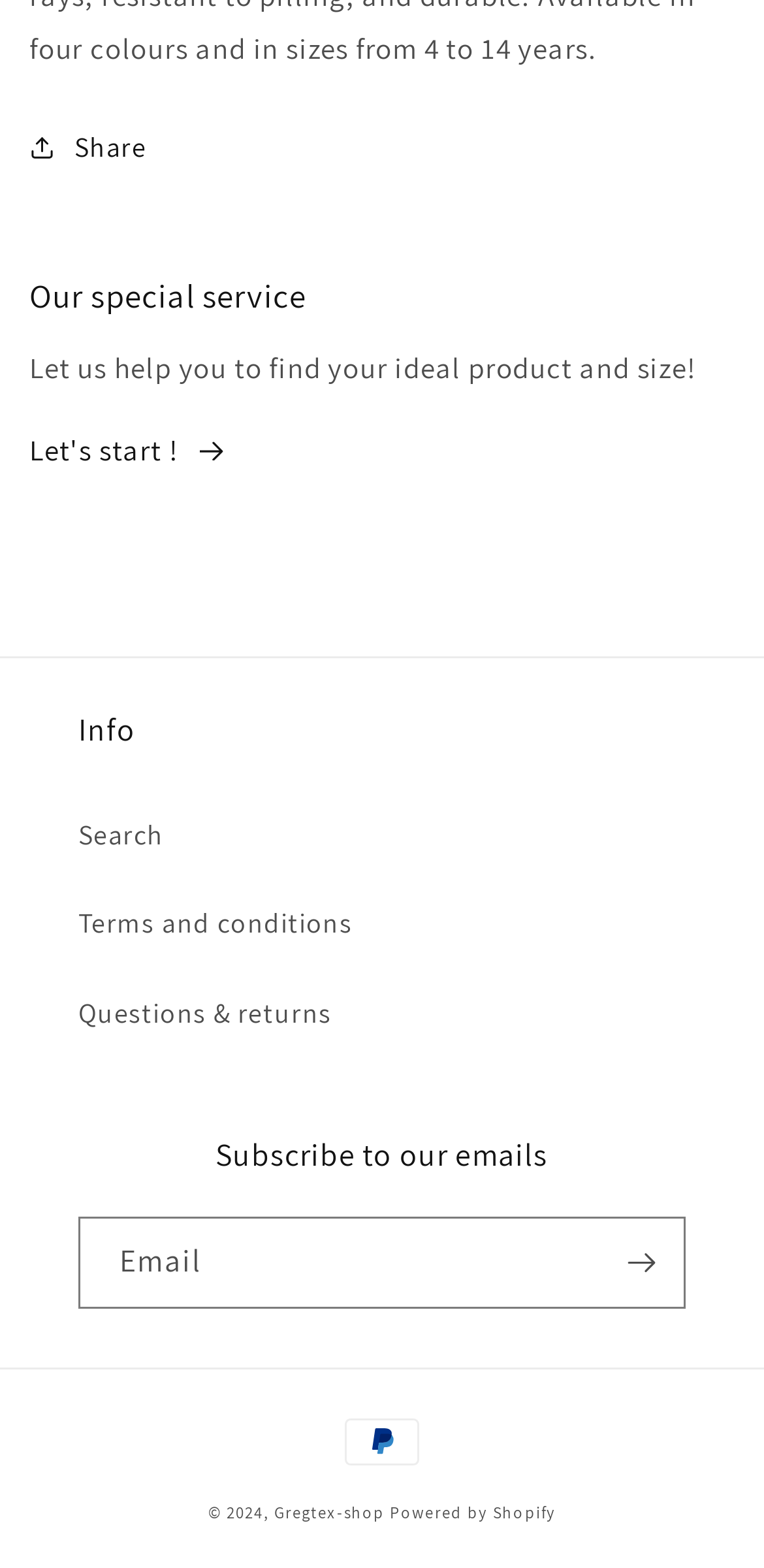Given the description: "Share", determine the bounding box coordinates of the UI element. The coordinates should be formatted as four float numbers between 0 and 1, [left, top, right, bottom].

[0.038, 0.078, 0.192, 0.11]